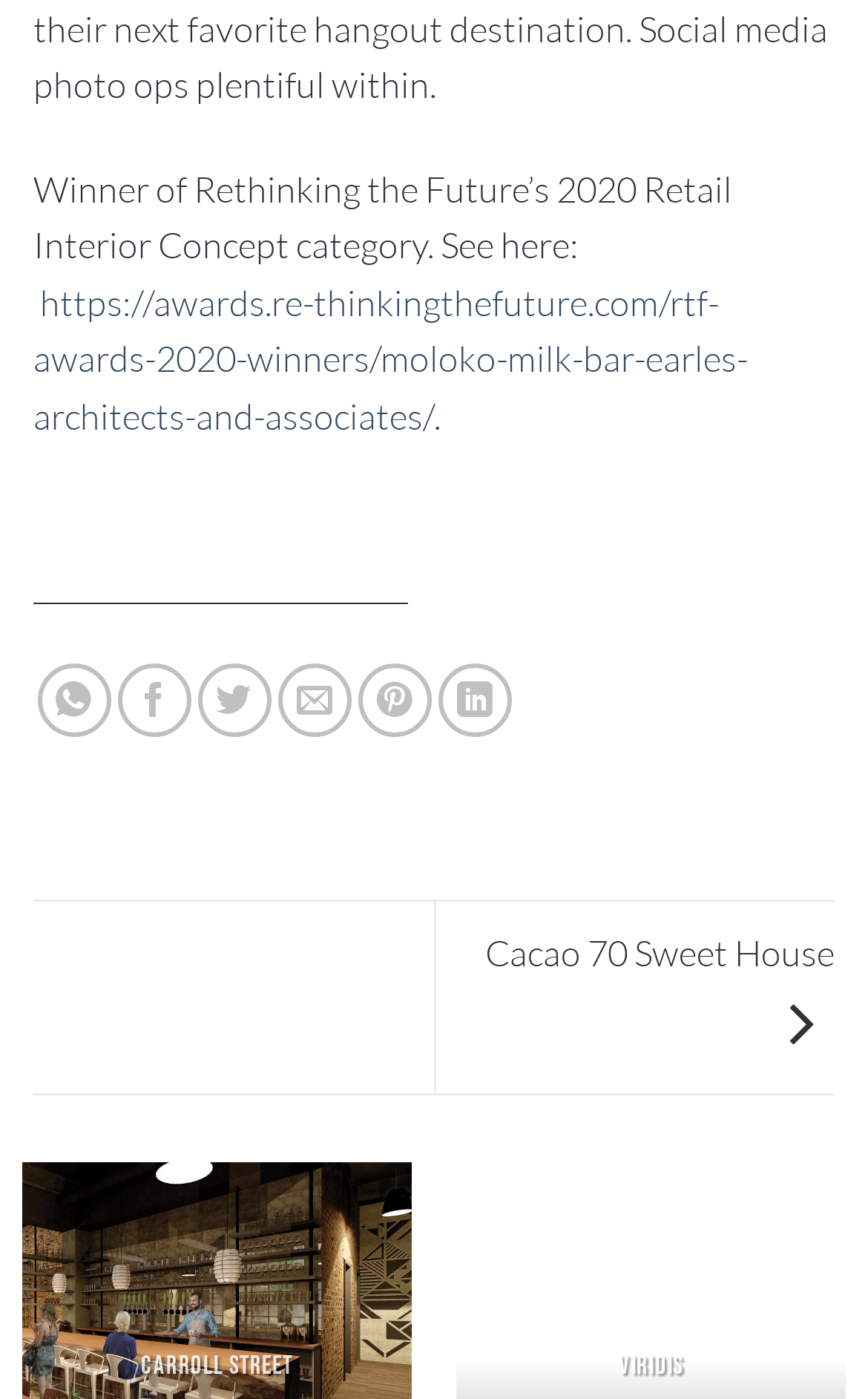Predict the bounding box coordinates for the UI element described as: "Tin nội bộ". The coordinates should be four float numbers between 0 and 1, presented as [left, top, right, bottom].

None